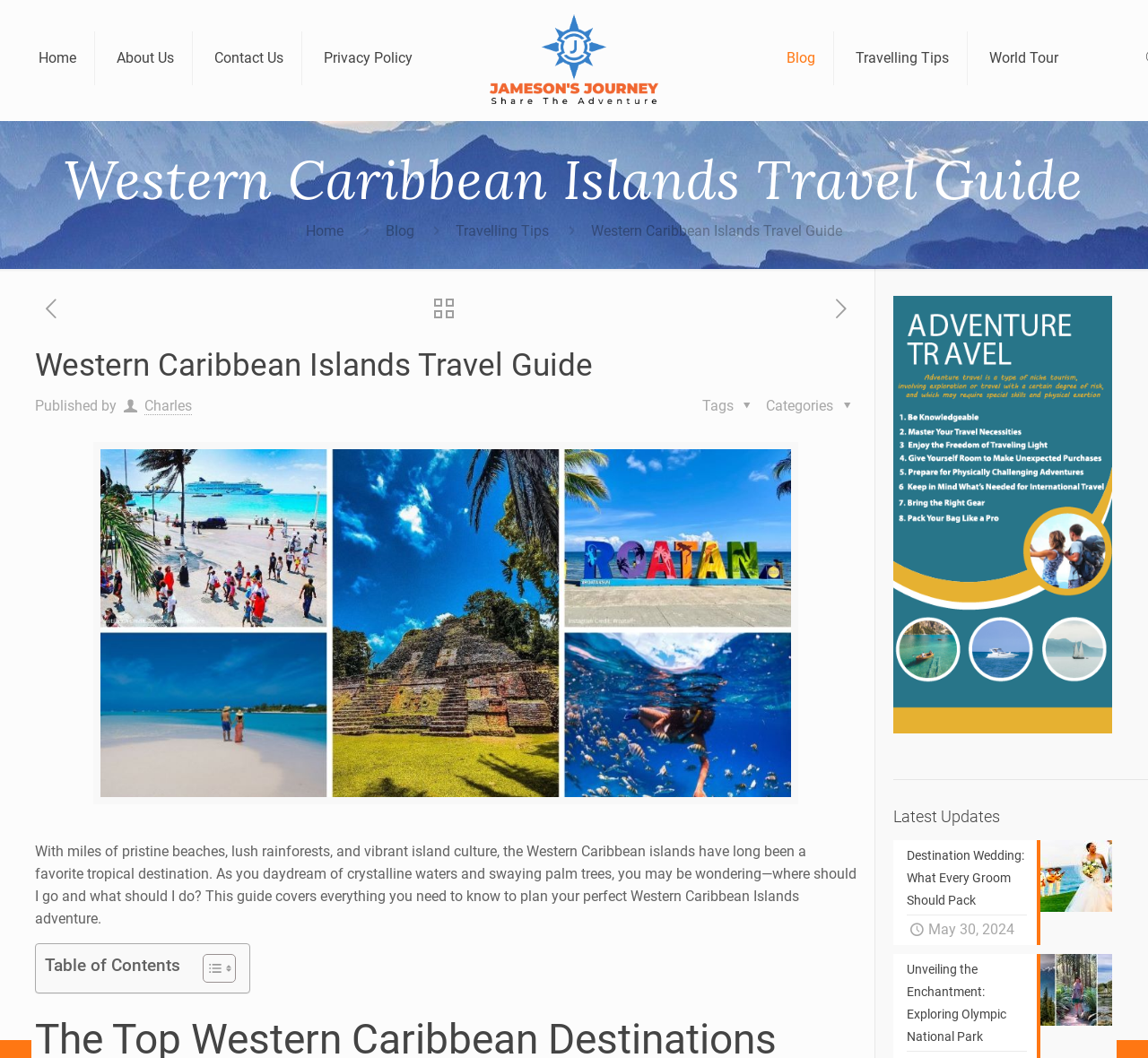Indicate the bounding box coordinates of the clickable region to achieve the following instruction: "Explore the 'Travelling Tips'."

[0.73, 0.0, 0.843, 0.11]